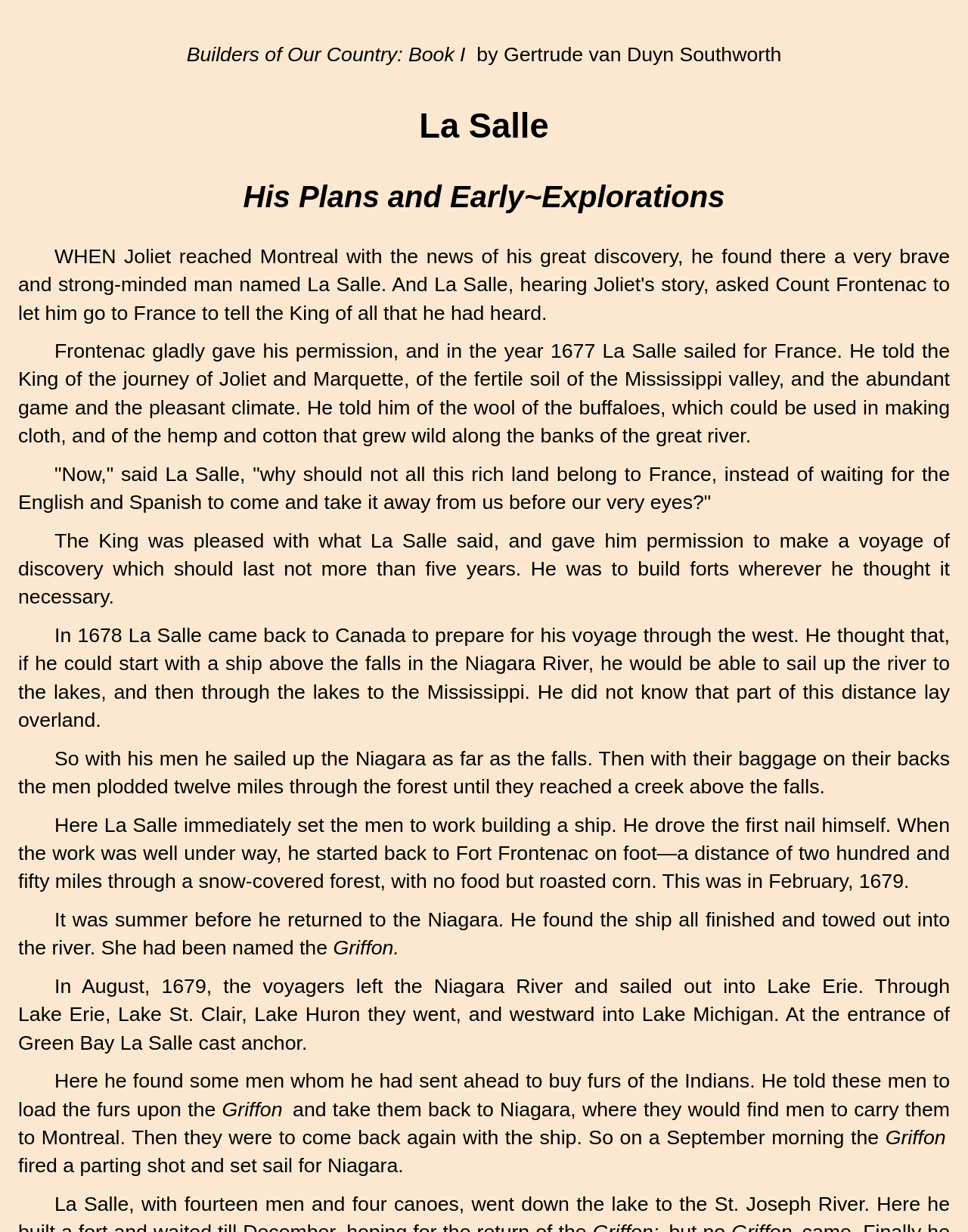What is the name of the river where La Salle sailed up?
Based on the image content, provide your answer in one word or a short phrase.

Niagara River